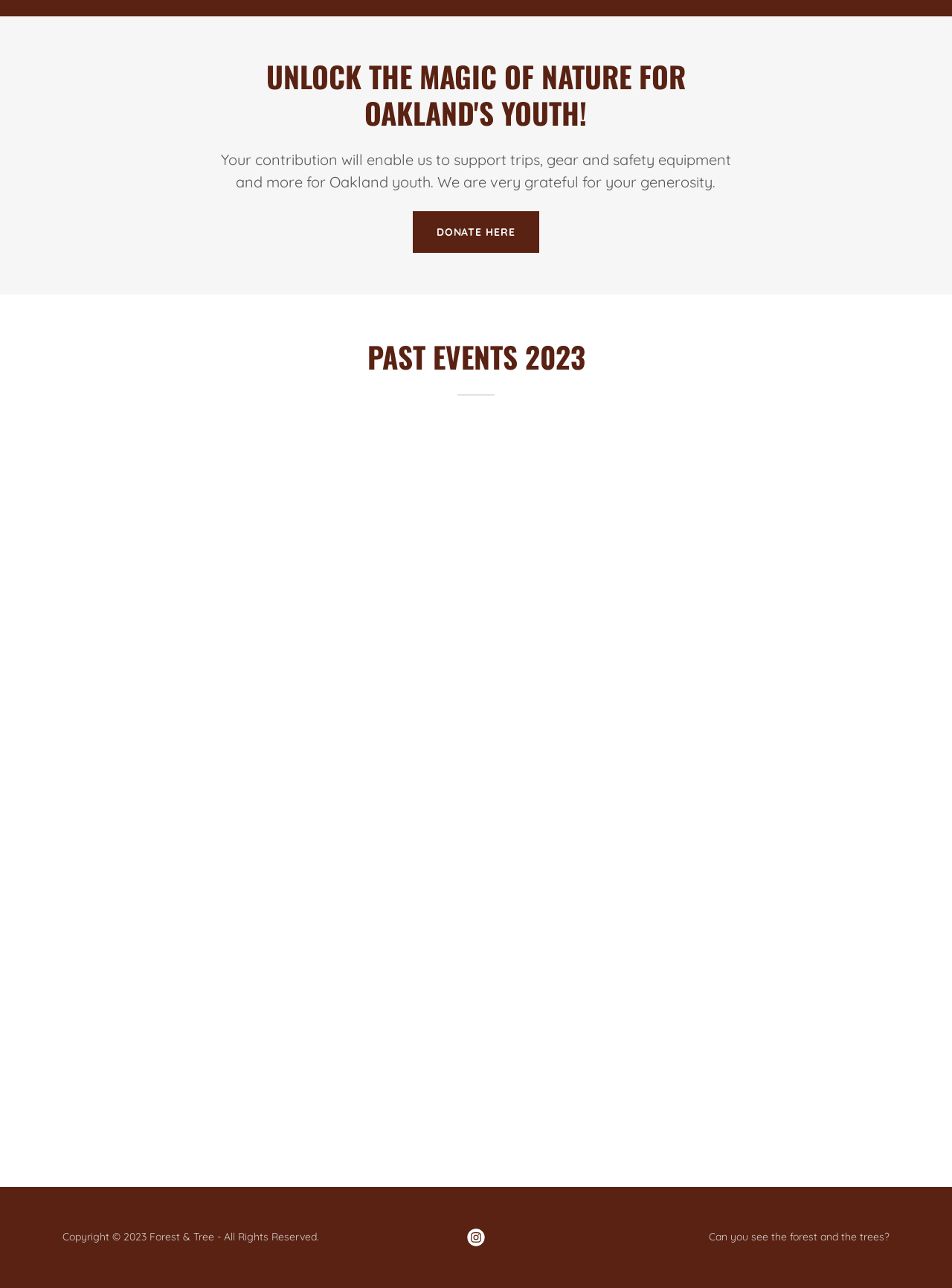Locate the bounding box of the UI element described by: "aria-label="Instagram Social Link"" in the given webpage screenshot.

[0.484, 0.949, 0.516, 0.972]